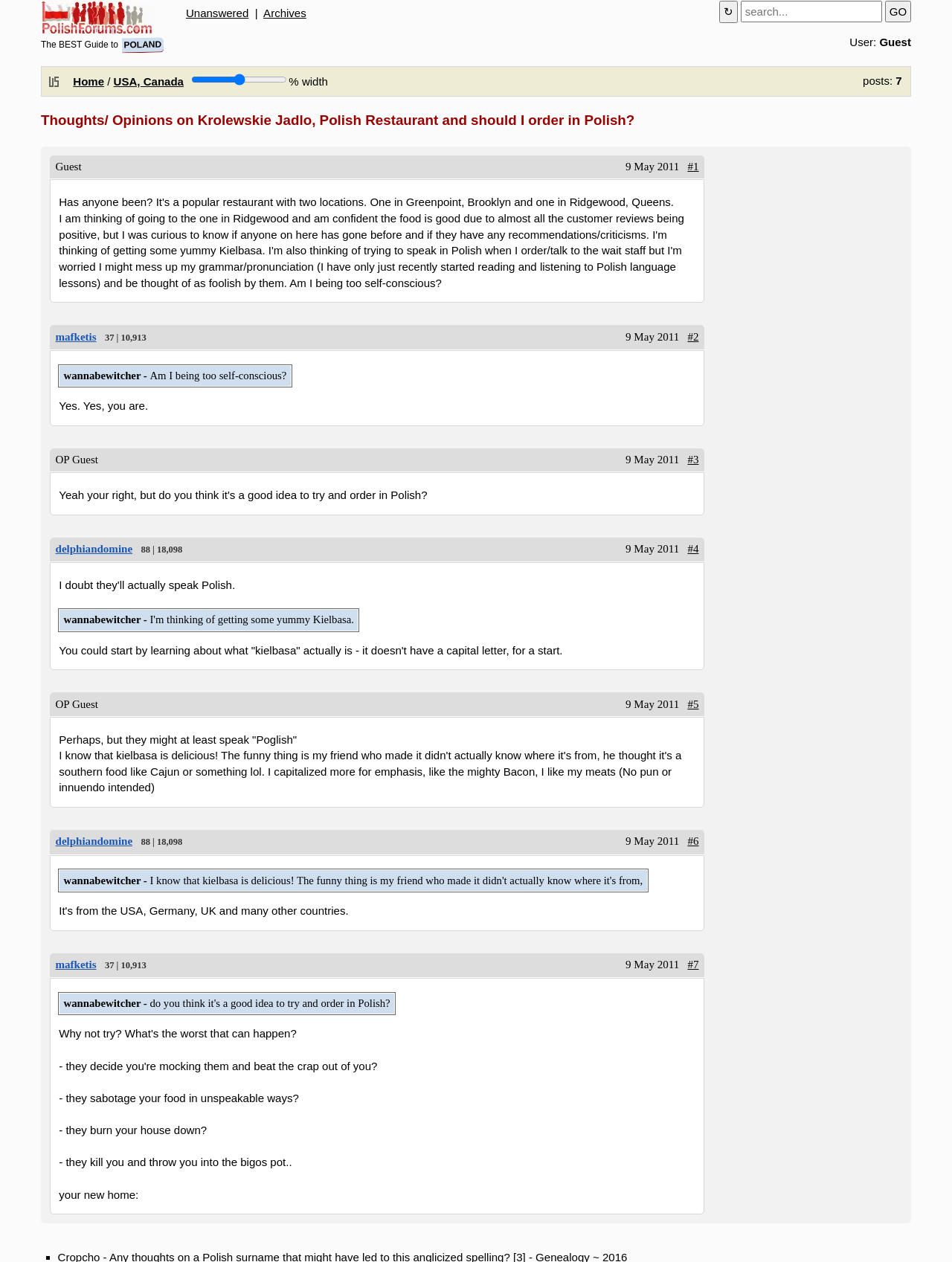What is the username of the first poster?
Please use the image to provide a one-word or short phrase answer.

Guest